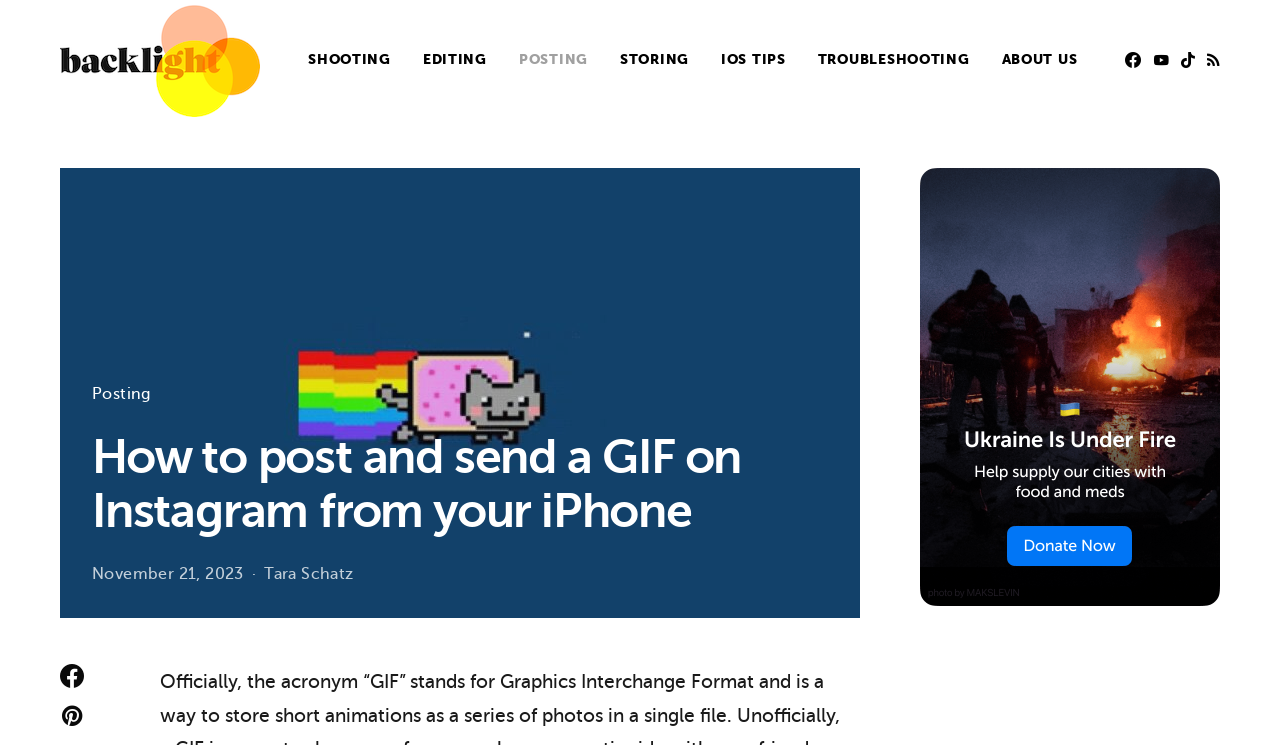Provide a thorough description of the webpage you see.

The webpage is about posting and sending GIFs on Instagram from an iPhone. At the top left, there is a small image of a backlight. Below it, there are six links in a row, labeled "SHOOTING", "EDITING", "POSTING", "STORING", "IOS TIPS", and "TROUBLESHOOTING", which are likely categories or sections of the webpage. 

To the right of these links, there are three more links, an "ABOUT US" link, and two social media links, one with a TikTok logo, and another with an unknown icon. 

Below these links, there is a large header section that spans most of the width of the page. Within this section, there is a header image, a link labeled "Posting", a heading that reads "How to post and send a GIF on Instagram from your iPhone", a link with the date "November 21, 2023", and a link with the author's name, "Tara Schatz". 

At the bottom left of the page, there are two more links with unknown icons. On the right side of the page, there is a large empty space, and at the very bottom, there is a single link with no label.